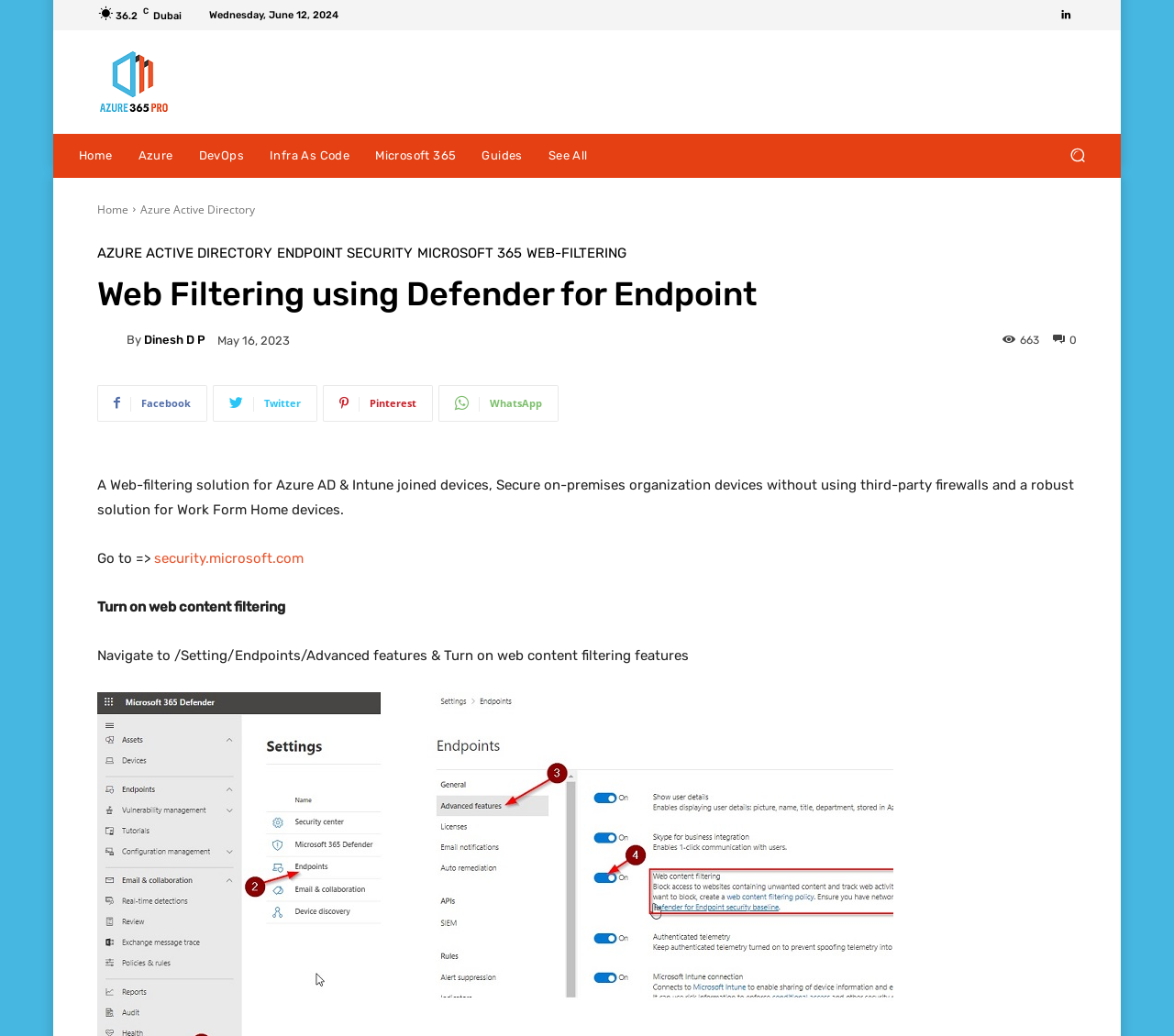Pinpoint the bounding box coordinates of the element to be clicked to execute the instruction: "Go to Azure".

[0.107, 0.129, 0.158, 0.171]